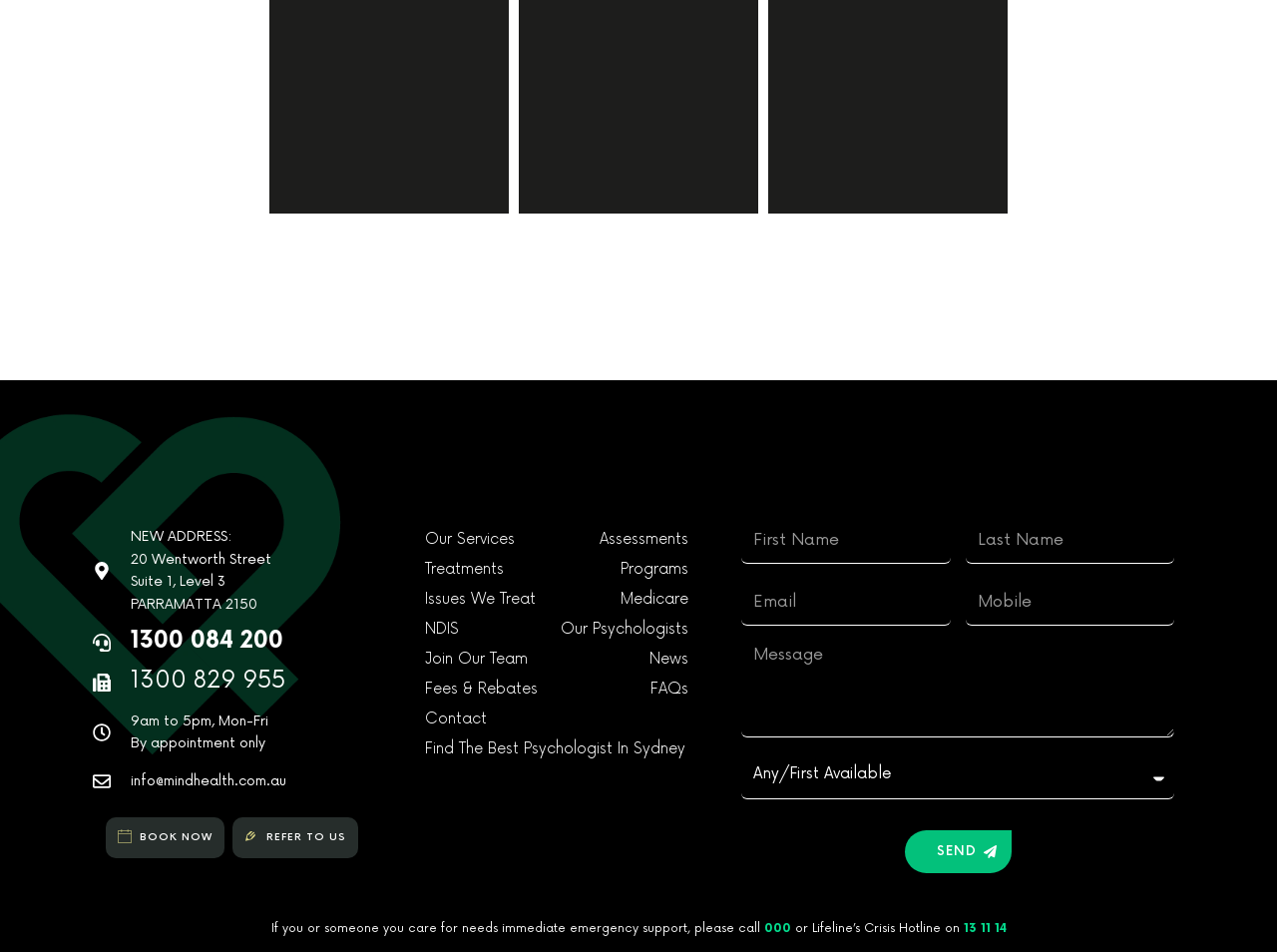Pinpoint the bounding box coordinates of the element you need to click to execute the following instruction: "Call the phone number 1300 084 200". The bounding box should be represented by four float numbers between 0 and 1, in the format [left, top, right, bottom].

[0.073, 0.662, 0.307, 0.688]